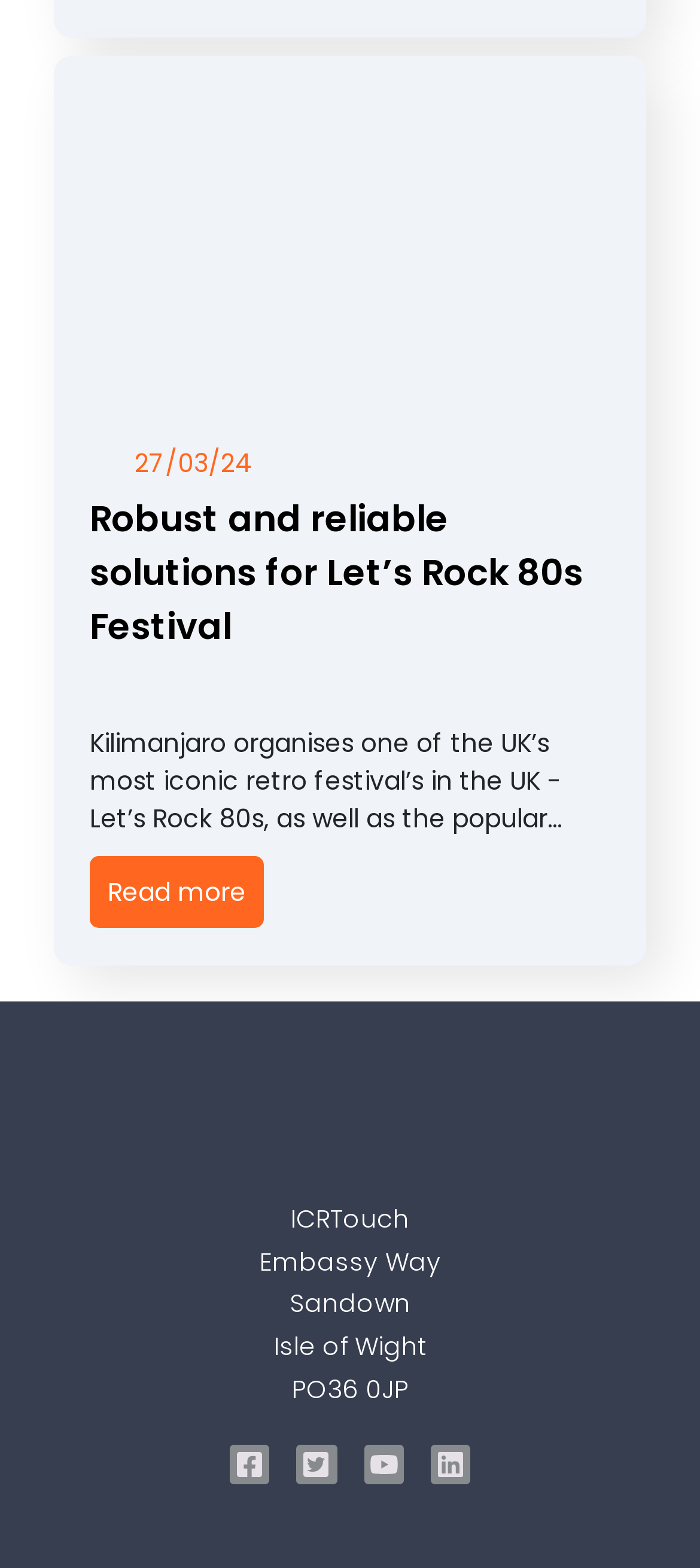Answer the question using only a single word or phrase: 
What is the date mentioned in the article?

27/03/24